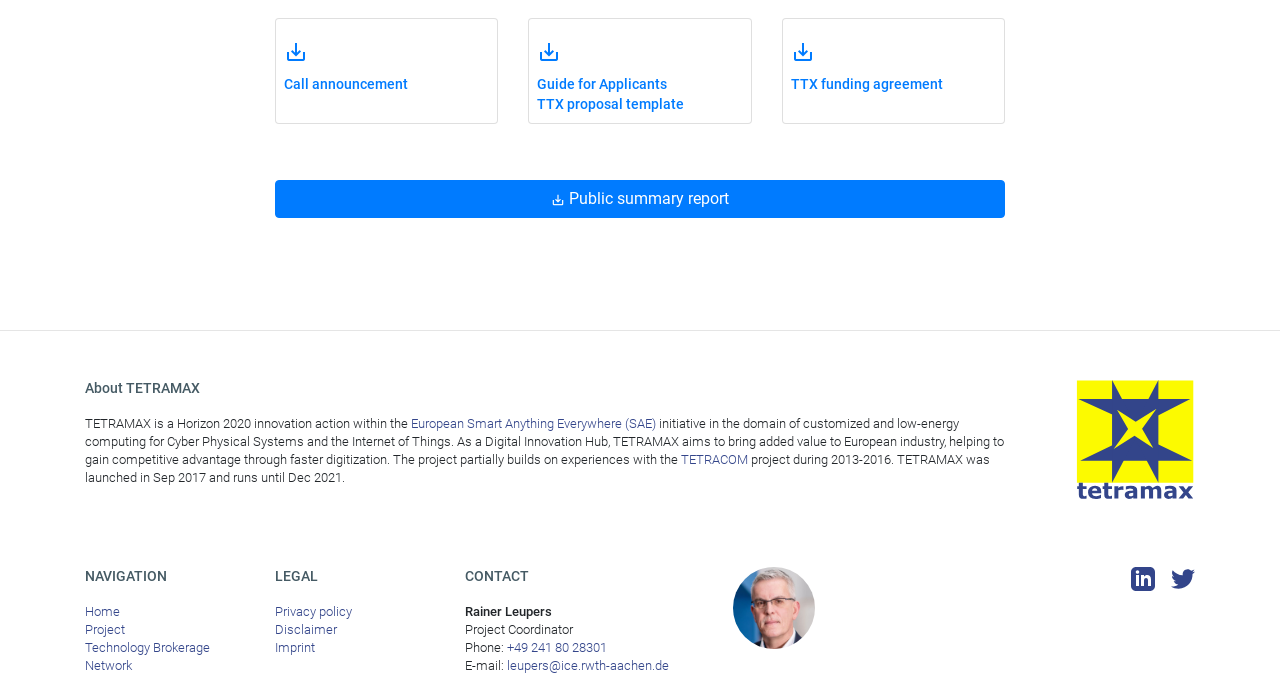Specify the bounding box coordinates of the element's area that should be clicked to execute the given instruction: "Read 'About TETRAMAX'". The coordinates should be four float numbers between 0 and 1, i.e., [left, top, right, bottom].

[0.066, 0.561, 0.785, 0.59]